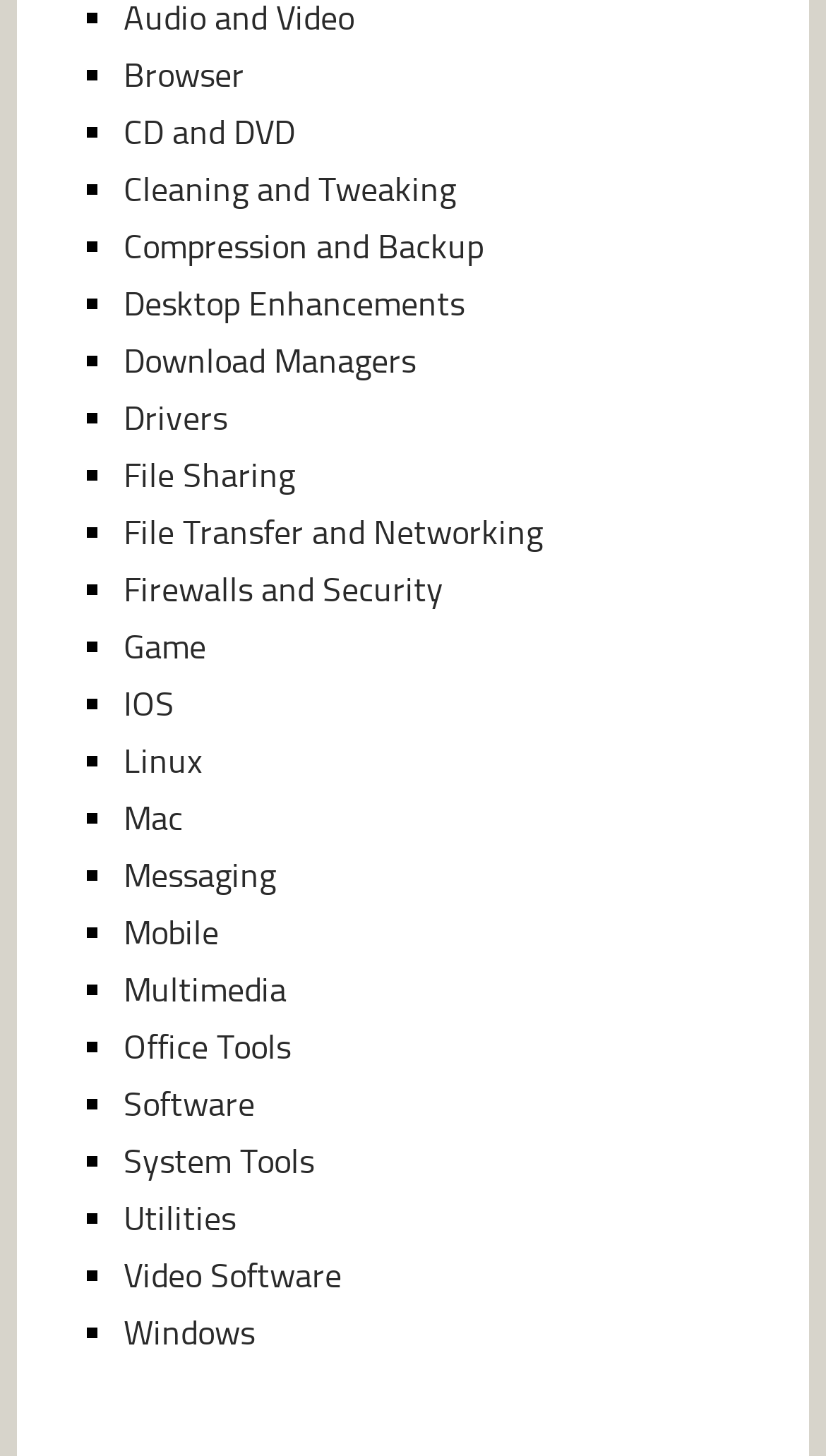Determine the bounding box coordinates of the target area to click to execute the following instruction: "Access Windows."

[0.15, 0.901, 0.309, 0.929]